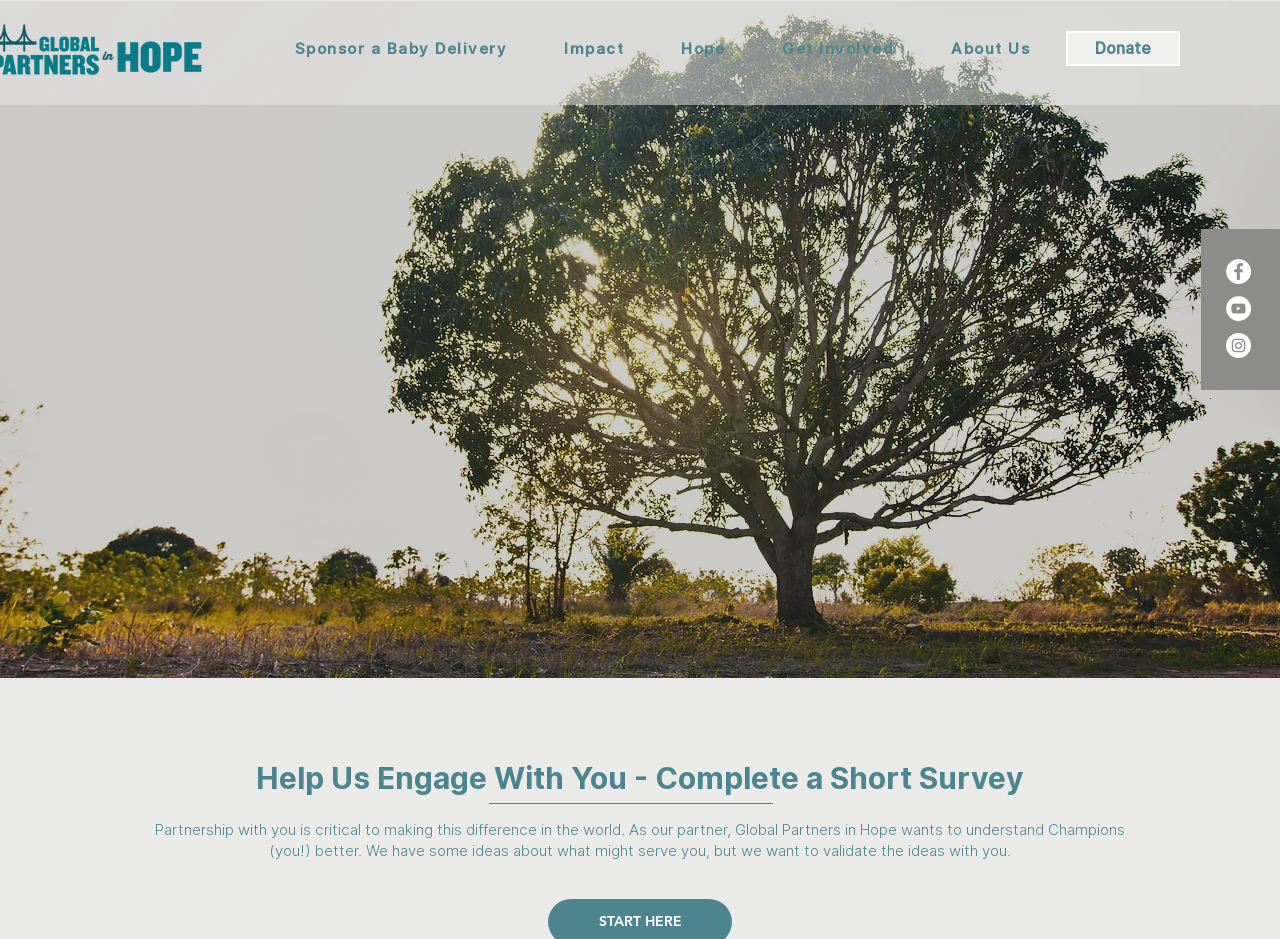What is the name of the image at the bottom of the page?
Answer the question based on the image using a single word or a brief phrase.

GPiH - Tree